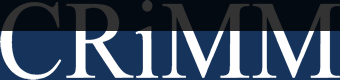Please give a one-word or short phrase response to the following question: 
What does the design of the logo reflect?

Professionalism and commitment